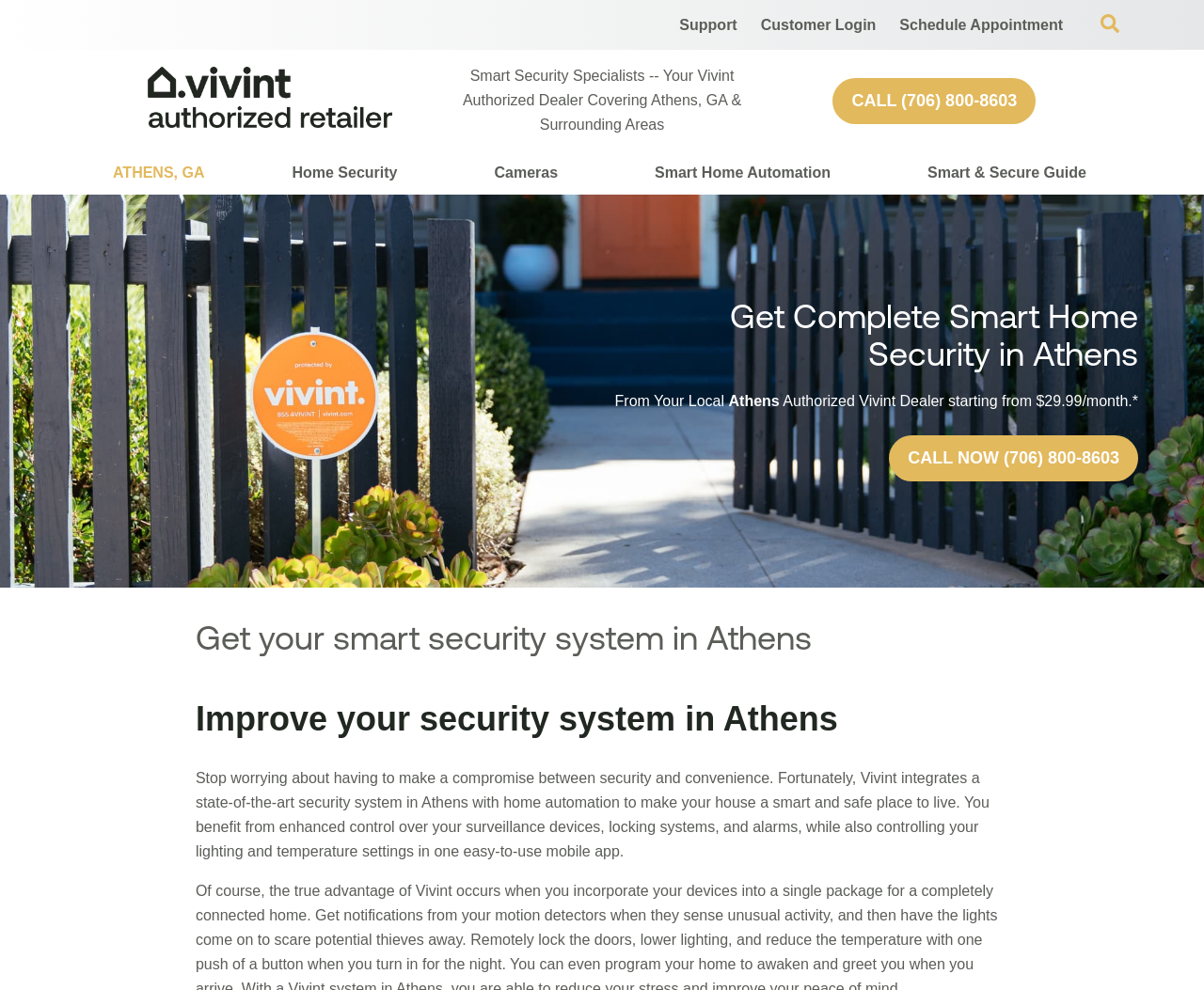Please specify the bounding box coordinates for the clickable region that will help you carry out the instruction: "Open search".

[0.914, 0.014, 0.93, 0.033]